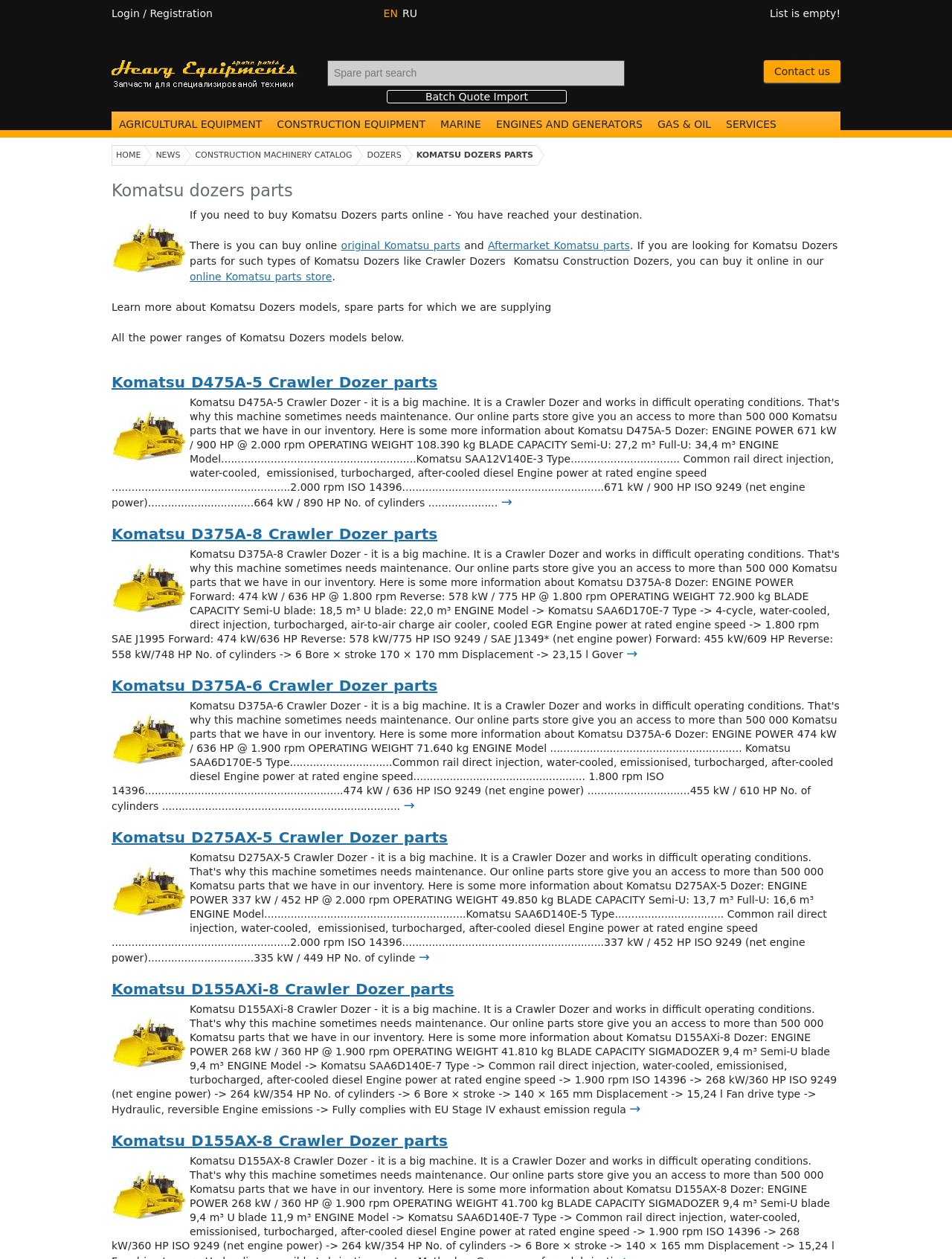Predict the bounding box of the UI element based on this description: "Contact us".

[0.802, 0.048, 0.883, 0.065]